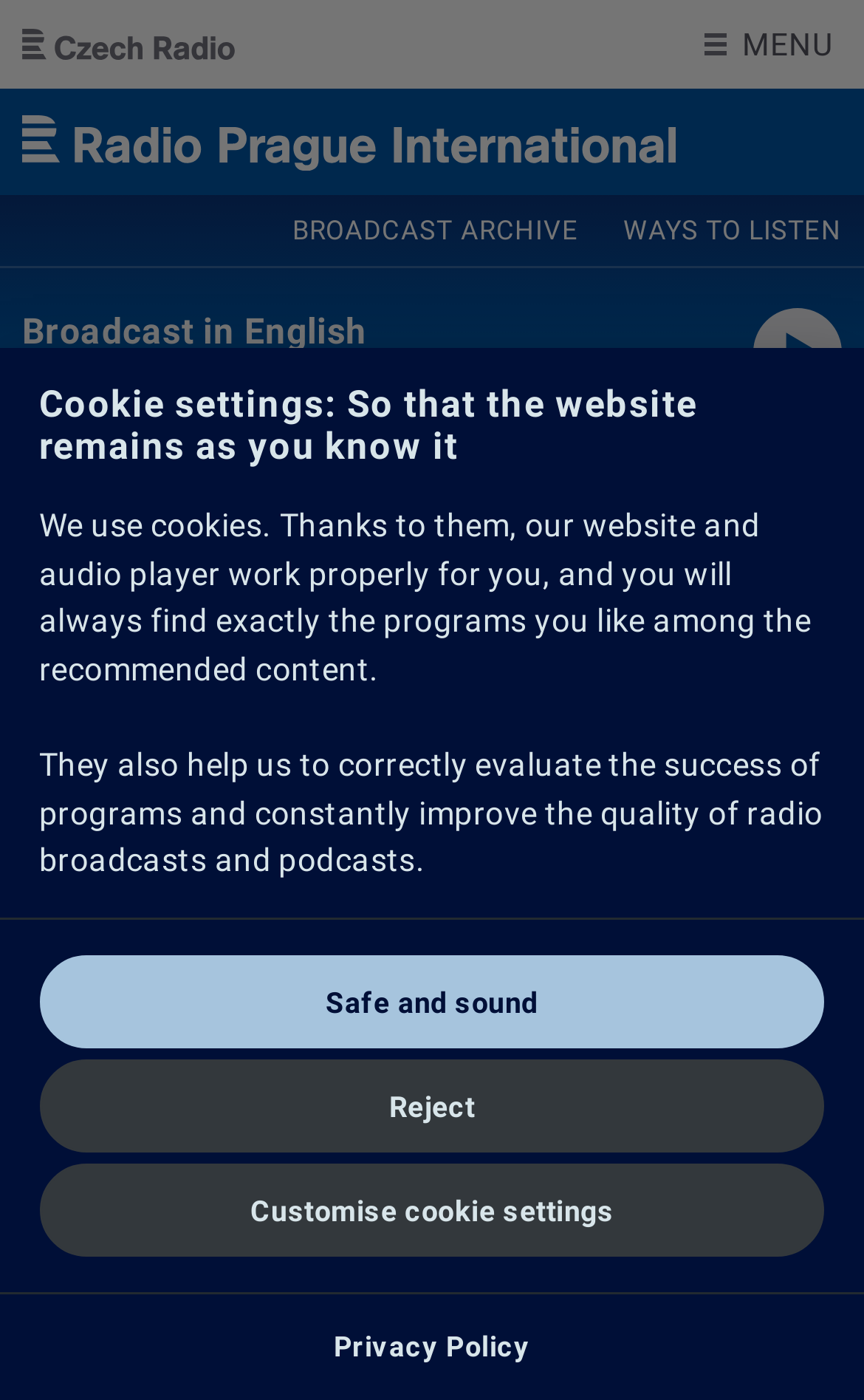What is the language of the current webpage?
Answer the question using a single word or phrase, according to the image.

English